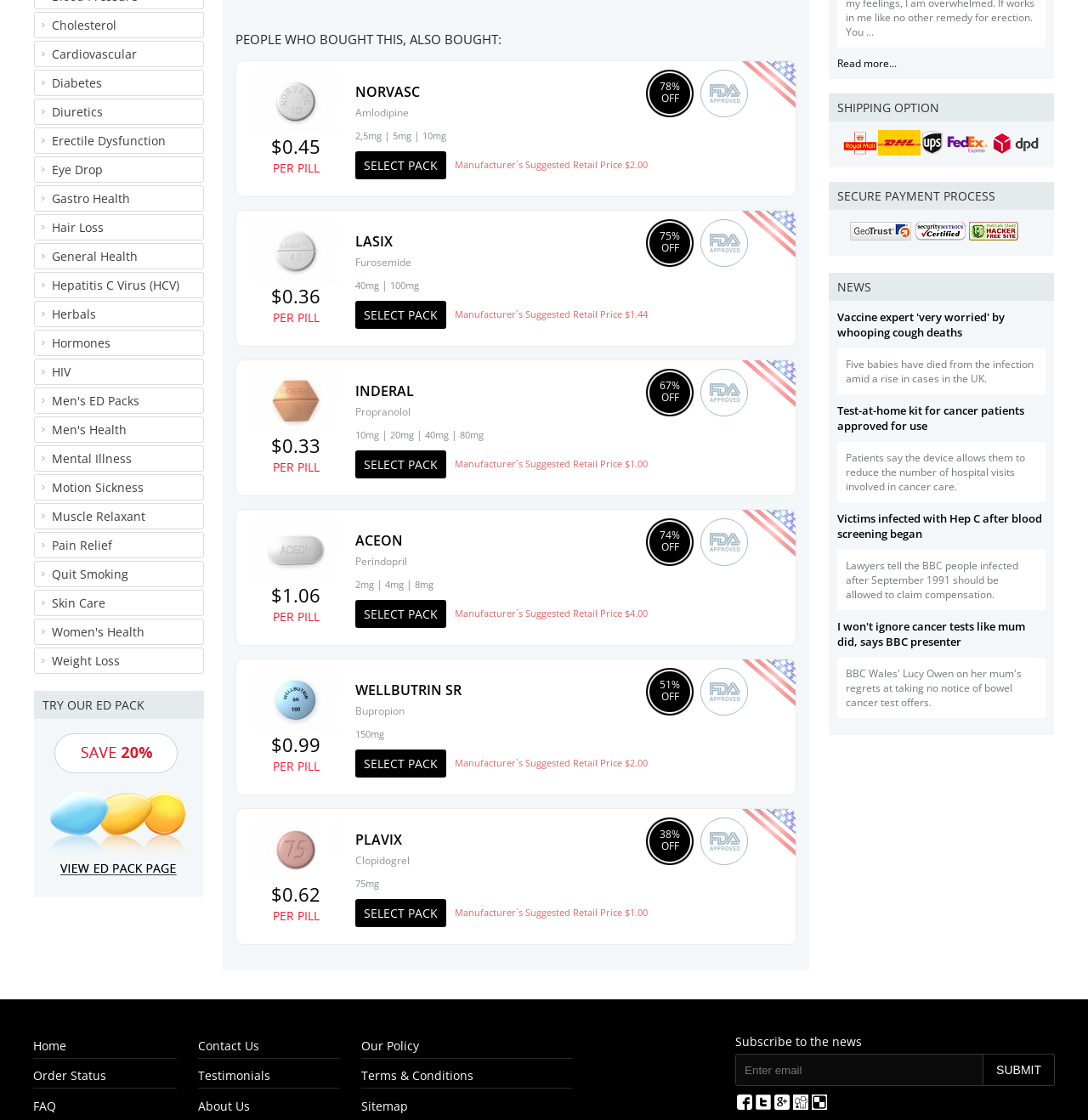Find the bounding box coordinates corresponding to the UI element with the description: "Contact Us". The coordinates should be formatted as [left, top, right, bottom], with values as floats between 0 and 1.

[0.182, 0.927, 0.312, 0.946]